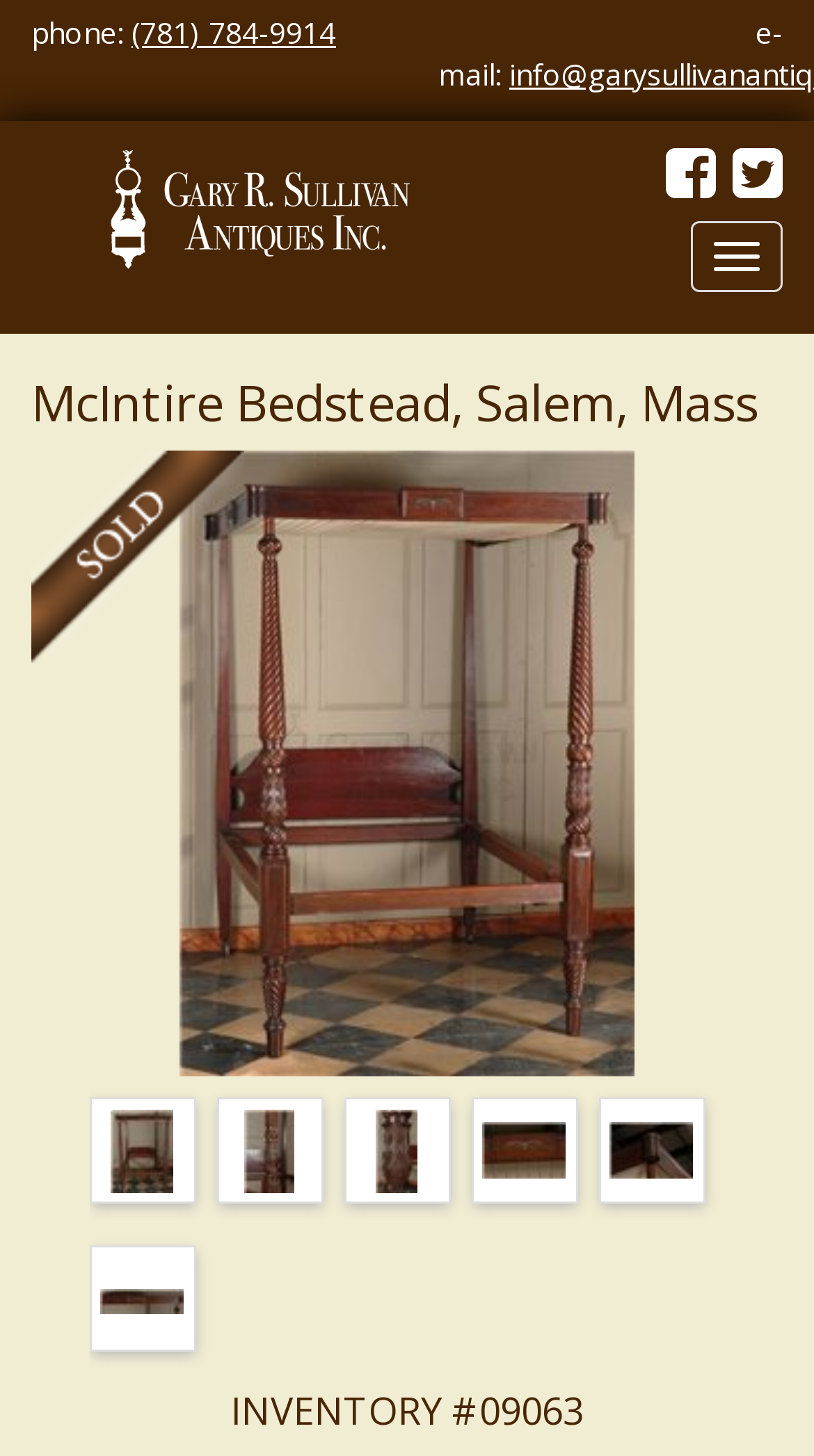Utilize the information from the image to answer the question in detail:
What is the inventory number of the McIntire Bedstead?

The inventory number can be found at the bottom of the webpage, in the heading 'INVENTORY #09063'.